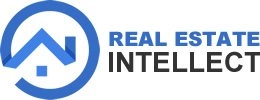Reply to the question with a single word or phrase:
What color is the brand name 'REAL ESTATE' presented in?

Blue